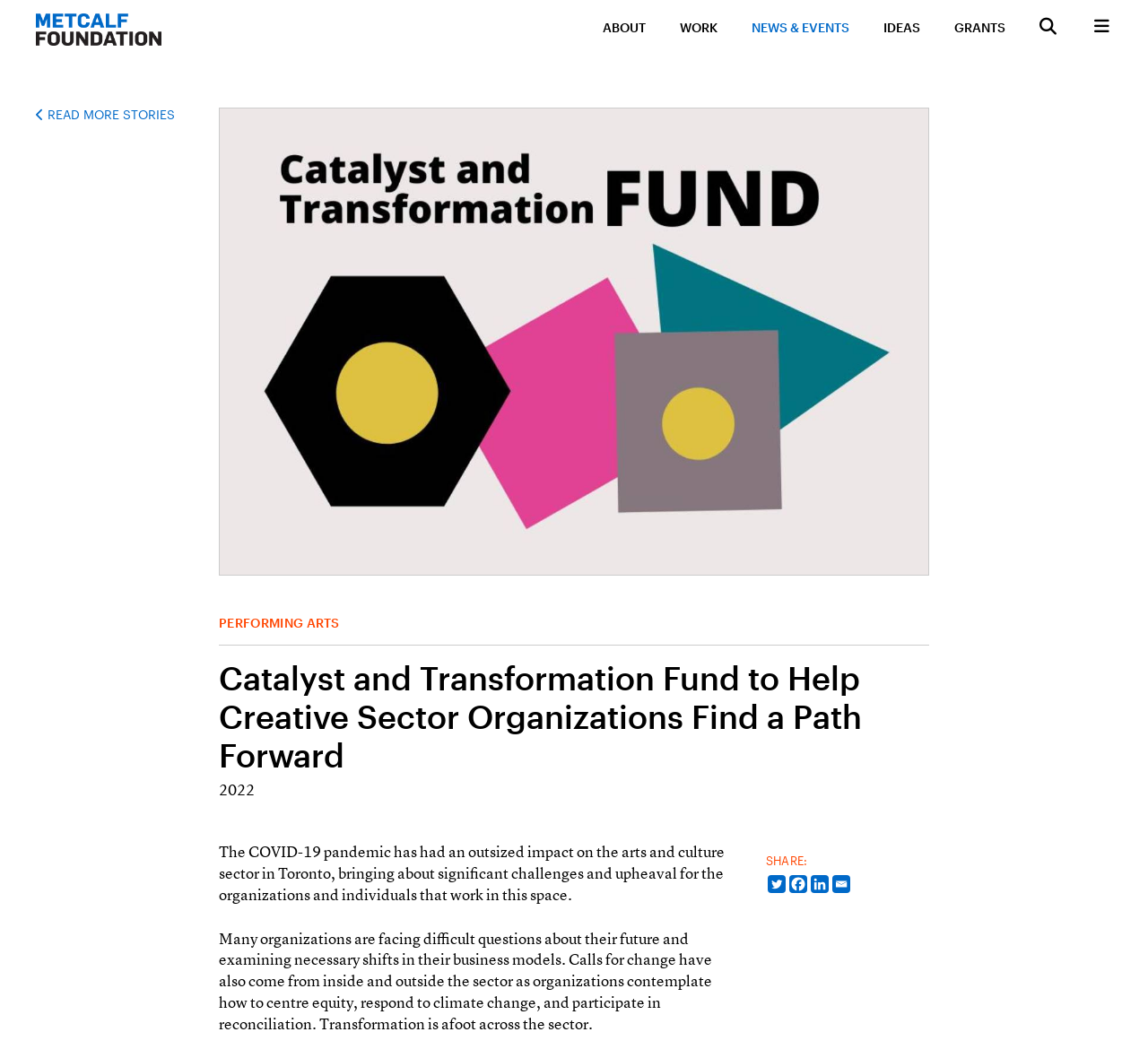Please identify the bounding box coordinates of the element I need to click to follow this instruction: "share on Twitter".

[0.669, 0.827, 0.684, 0.844]